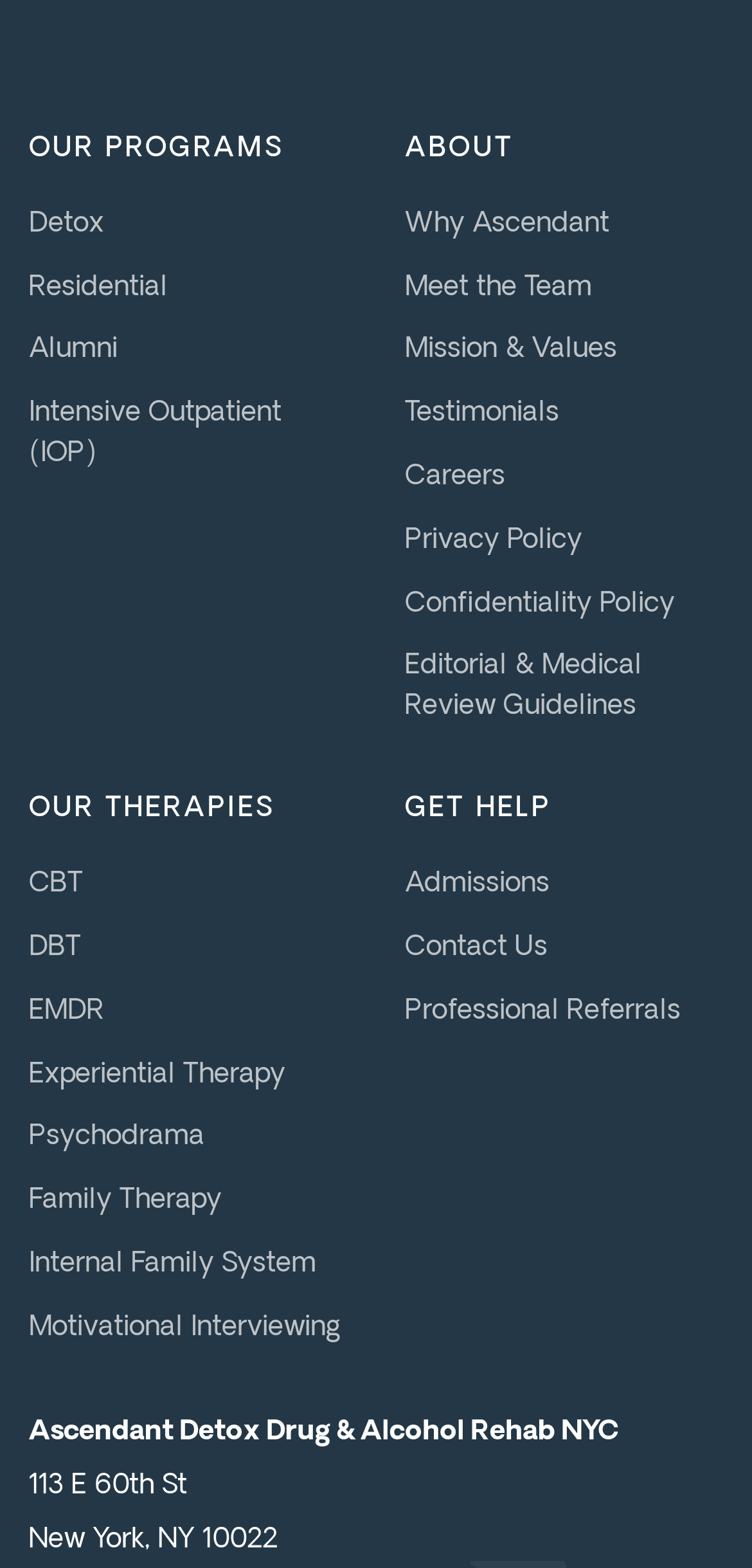Identify the bounding box coordinates for the UI element described as: "Residential".

[0.038, 0.174, 0.223, 0.193]